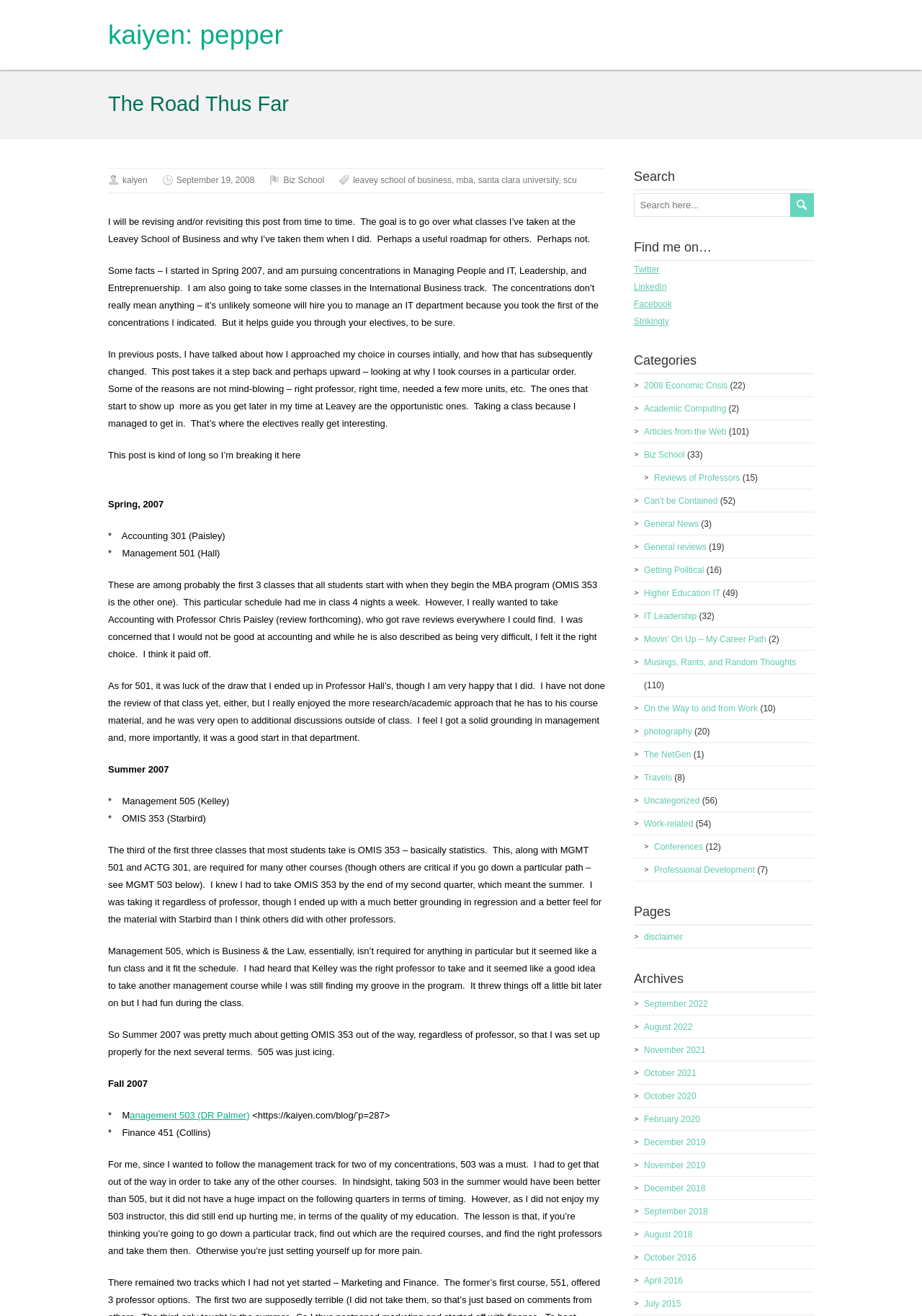Explain the features and main sections of the webpage comprehensively.

This webpage is a blog post titled "The Road Thus Far" by kaiyen: pepper. At the top, there is a heading with the title and a link to the author's name. Below the title, there are several links to categories related to business school, including "Biz School", "leavey school of business", "mba", and "santa clara university".

The main content of the post is a long text that discusses the author's experience in business school, including the classes they took and the reasons behind their choices. The text is divided into sections, each describing a specific quarter or semester, such as "Spring, 2007" and "Summer 2007". Within each section, there are bullet points listing the classes taken, along with brief descriptions of each class and the author's thoughts on the professors and the material.

To the right of the main content, there is a sidebar with several sections. At the top, there is a search bar with a button to submit a search query. Below the search bar, there are links to the author's social media profiles, including Twitter, LinkedIn, Facebook, and Strikingly. Further down, there is a list of categories with links to related posts, such as "2008 Economic Crisis", "Academic Computing", and "Reviews of Professors". Each category has a number in parentheses indicating the number of related posts.

Overall, the webpage is a personal reflection on the author's experience in business school, with a focus on the classes they took and the lessons they learned. The sidebar provides additional resources and links to related content.